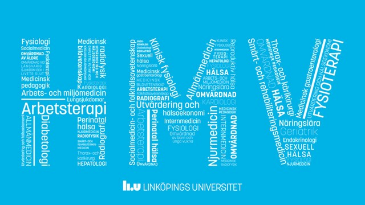What is located at the bottom of the image?
Using the image as a reference, answer the question in detail.

The university's logo is placed at the bottom of the image, which reinforces the affiliation of the Department of Health, Medicine, and Caring Sciences with Linköping University, emphasizing its role in the advancement of health sciences education and research.